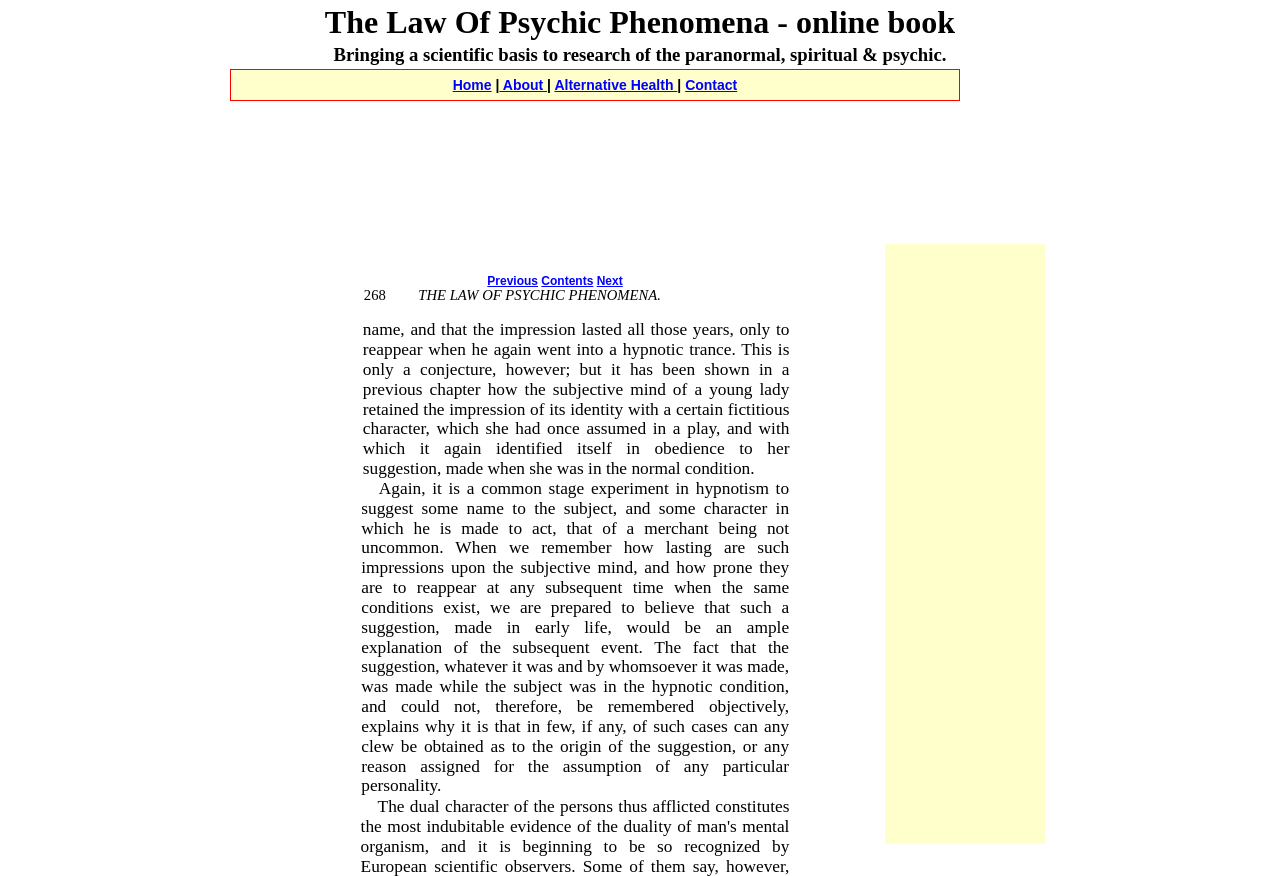Refer to the screenshot and give an in-depth answer to this question: What is the likely format of the content?

Based on the presence of 'Previous', 'Contents', and 'Next' links, it is likely that the content is presented in a book format, with chapters or sections that can be navigated through using these links.